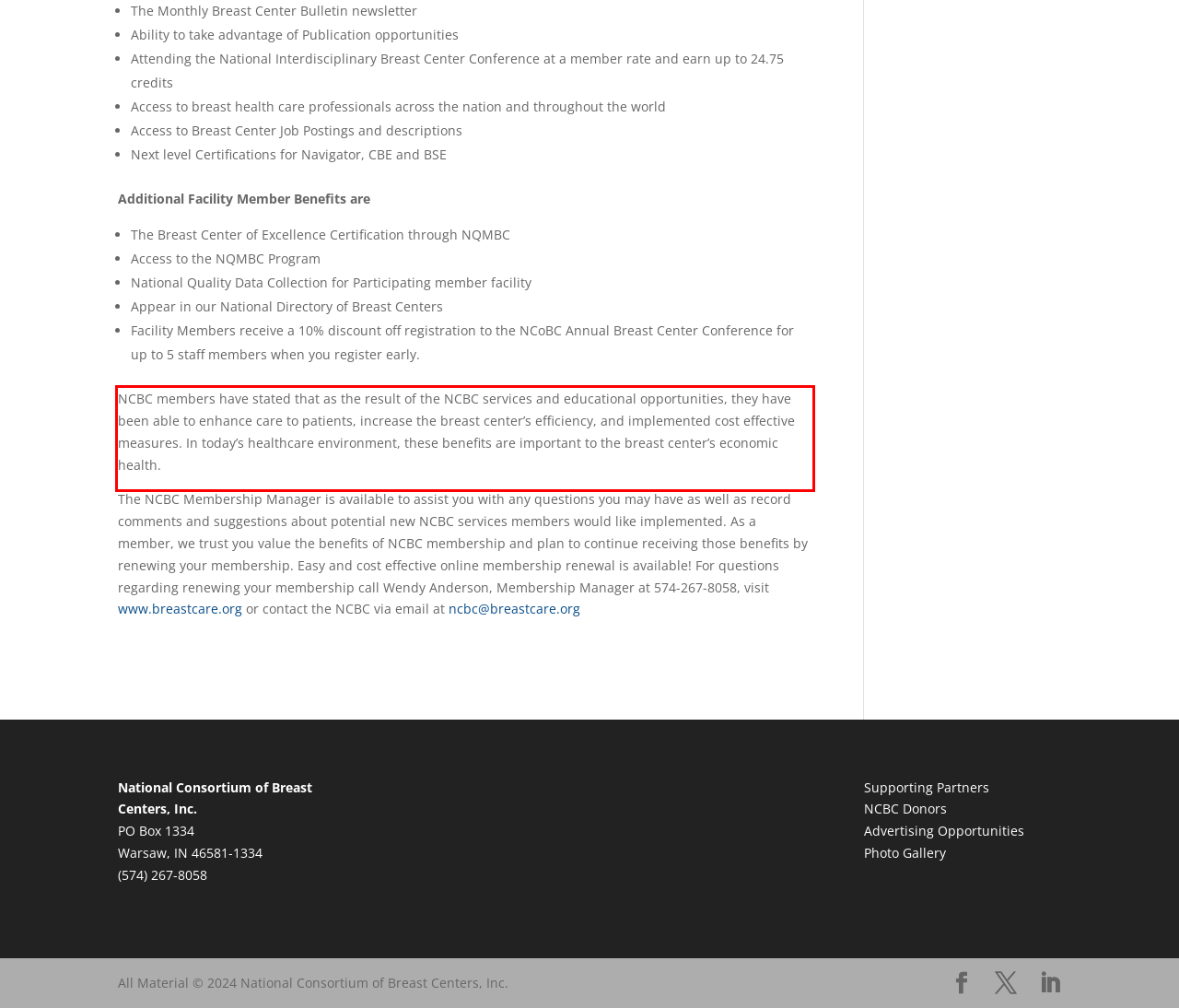Within the screenshot of the webpage, locate the red bounding box and use OCR to identify and provide the text content inside it.

NCBC members have stated that as the result of the NCBC services and educational opportunities, they have been able to enhance care to patients, increase the breast center’s efficiency, and implemented cost effective measures. In today’s healthcare environment, these benefits are important to the breast center’s economic health.